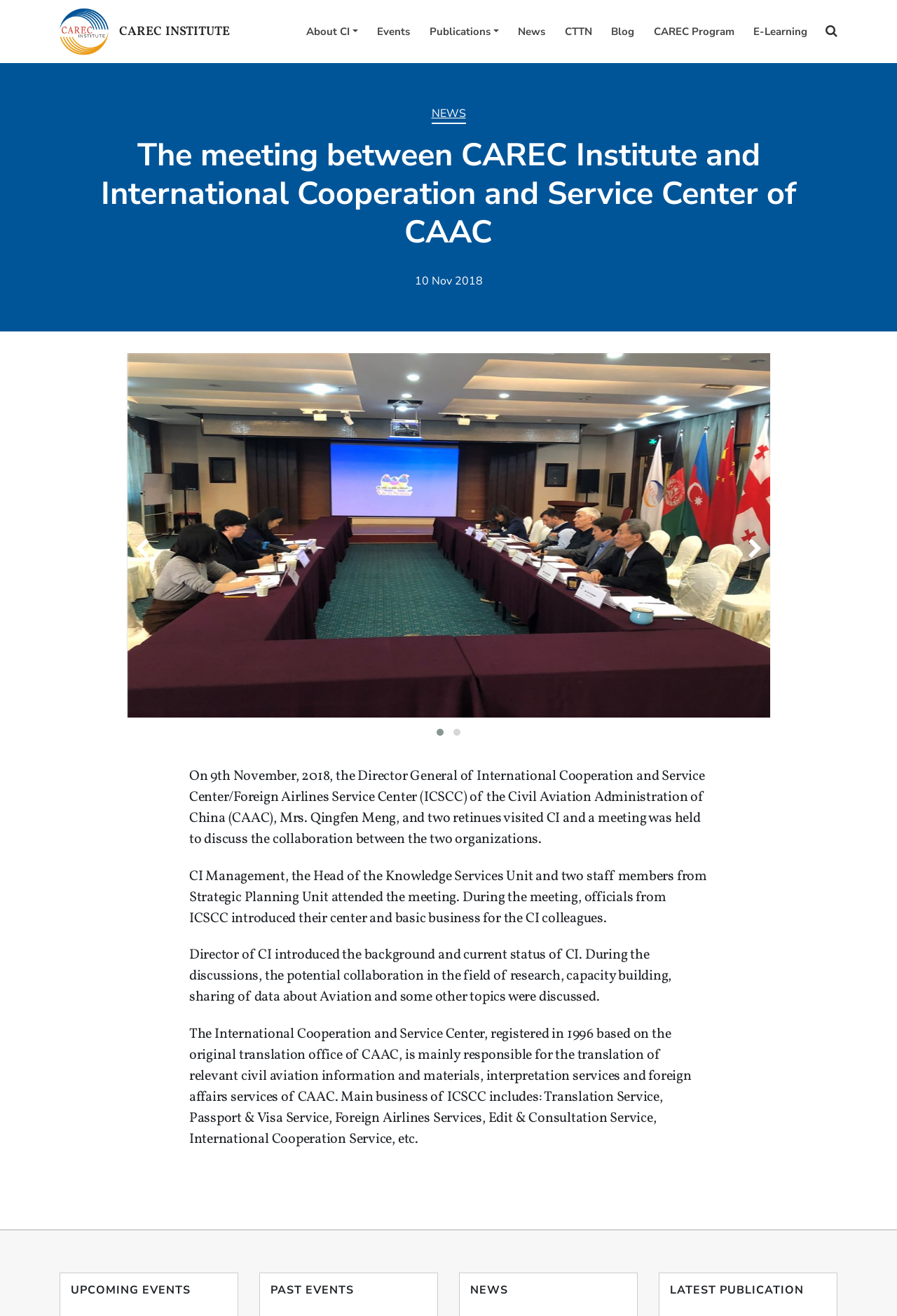Can you show the bounding box coordinates of the region to click on to complete the task described in the instruction: "Click CAREC INSTITUTE"?

[0.066, 0.005, 0.256, 0.043]